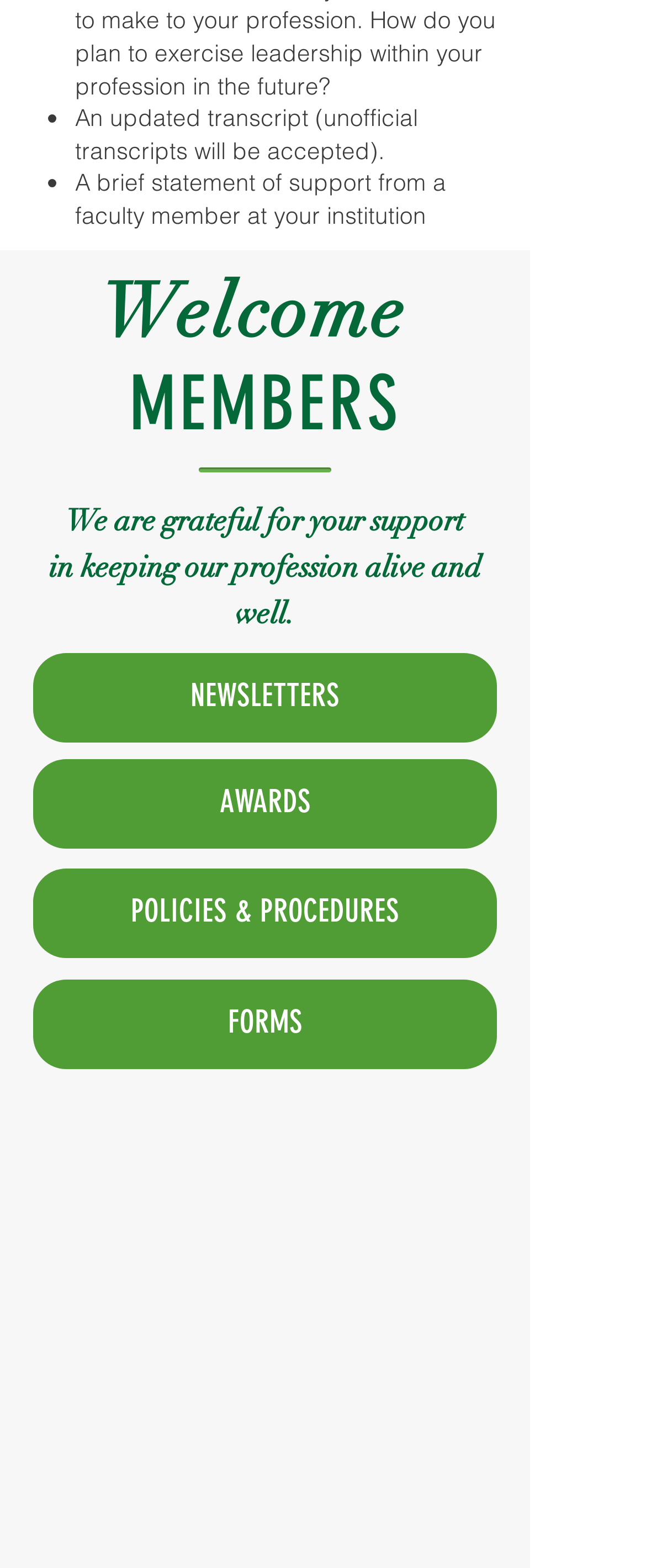Use a single word or phrase to answer the following:
What is the profession being referred to?

not specified